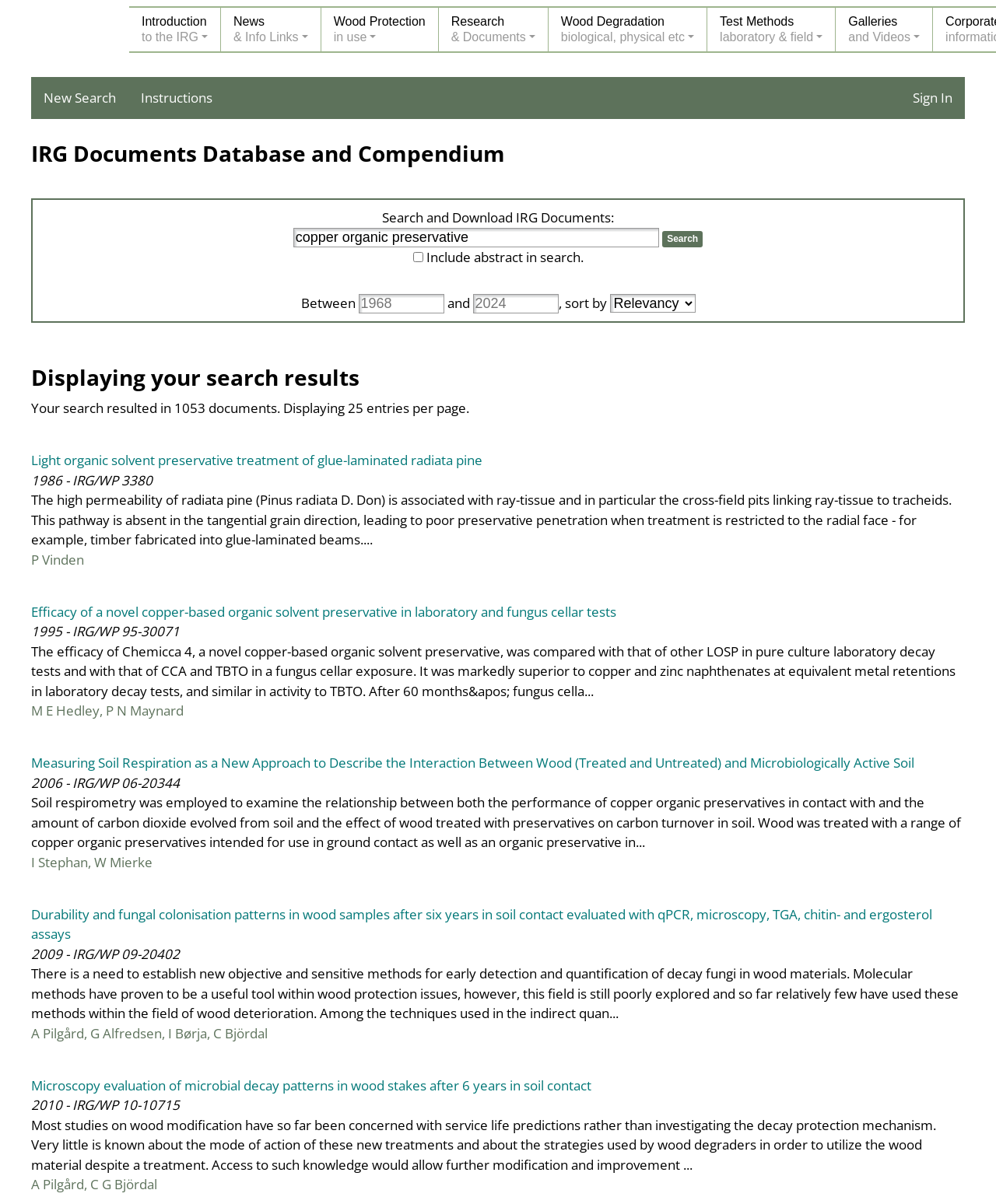Answer this question using a single word or a brief phrase:
What type of documents are available on this webpage?

Wood protection documents